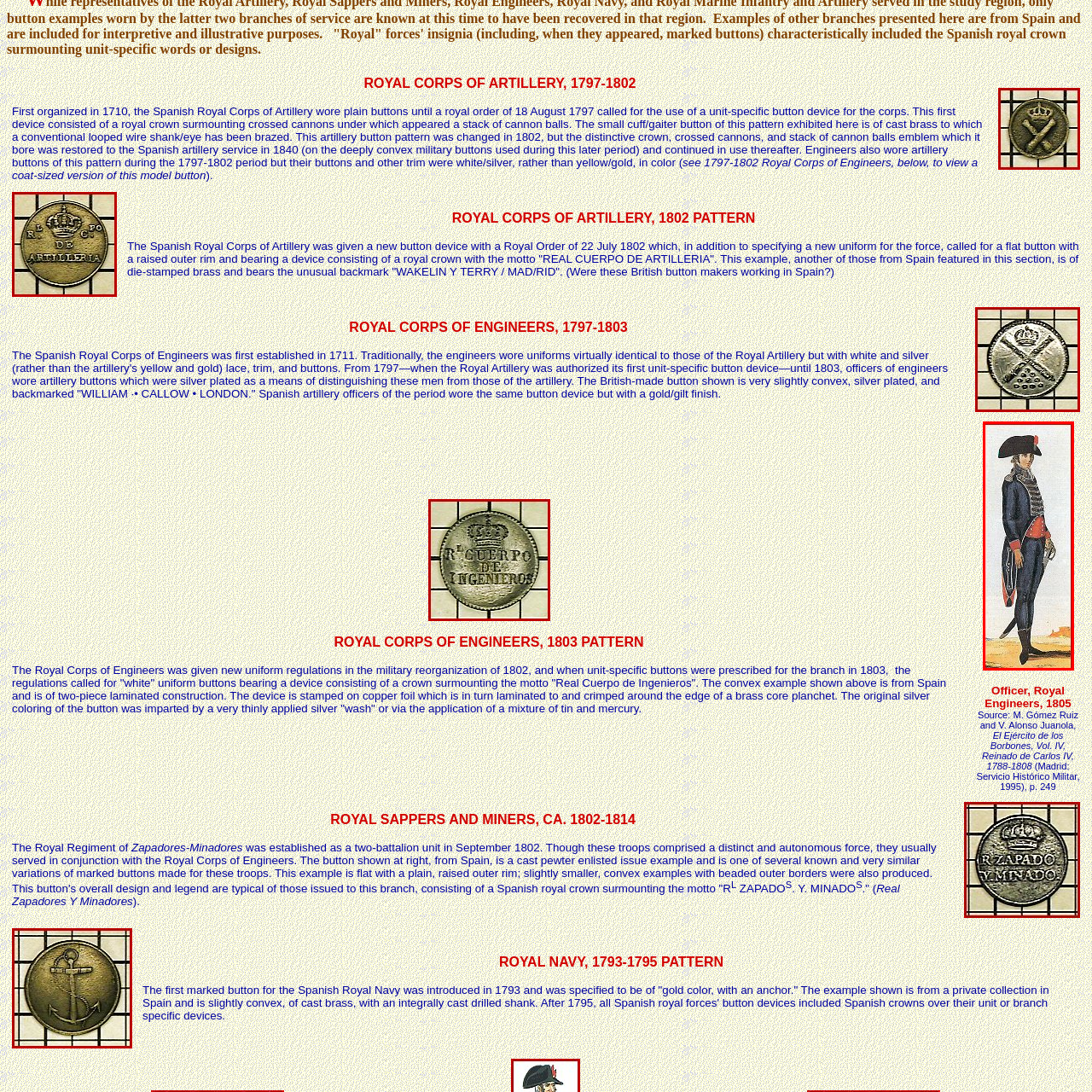What is secured at the officer's waist?
Study the image highlighted with a red bounding box and respond to the question with a detailed answer.

The officer's stature and posture reflect the military discipline of the time, with a sidearm visibly secured at his waist, emphasizing both function and style typical of the Royal Engineers during that period.